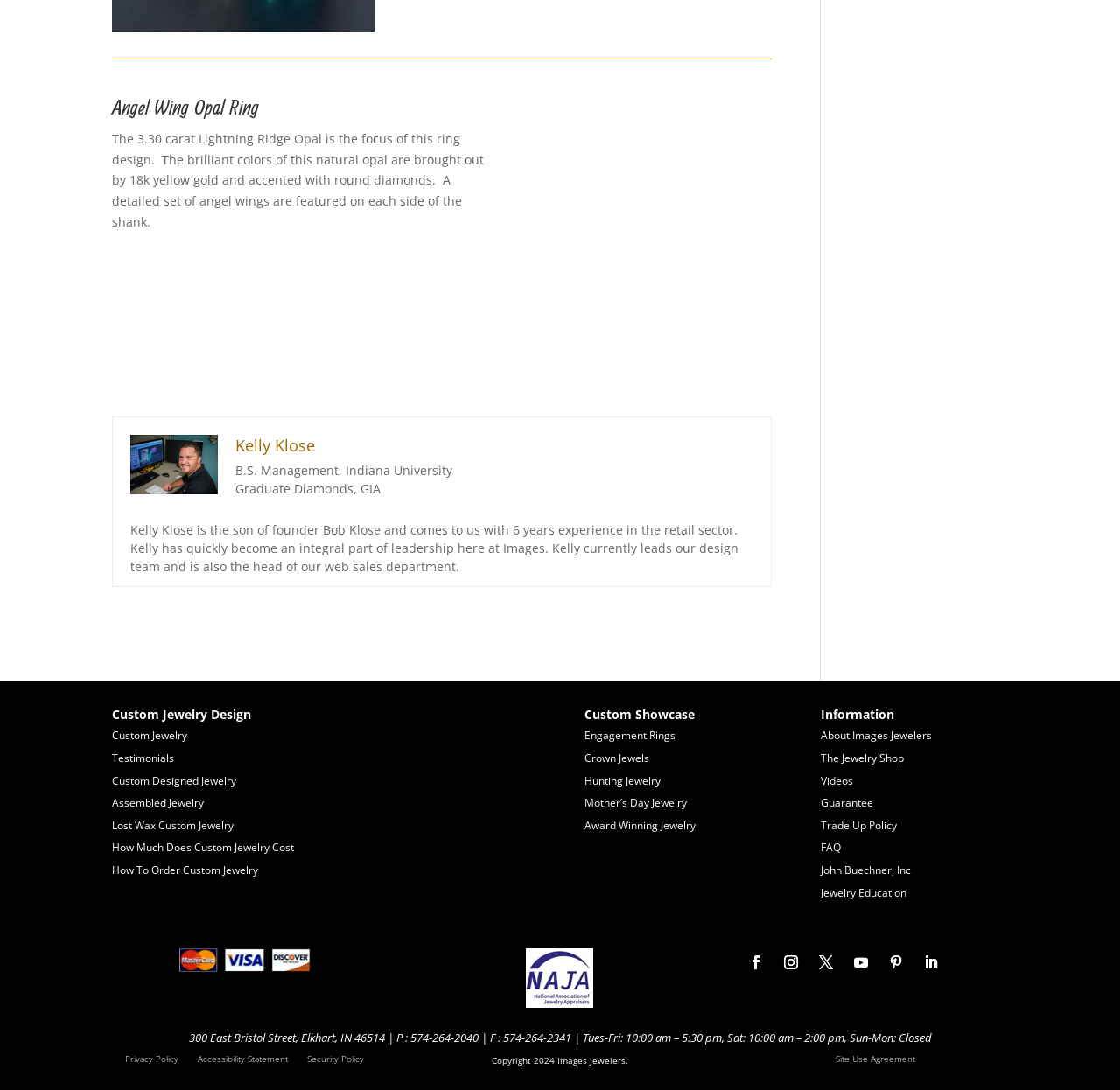Provide the bounding box coordinates of the section that needs to be clicked to accomplish the following instruction: "Read about Images Jewelers."

[0.733, 0.671, 0.9, 0.685]